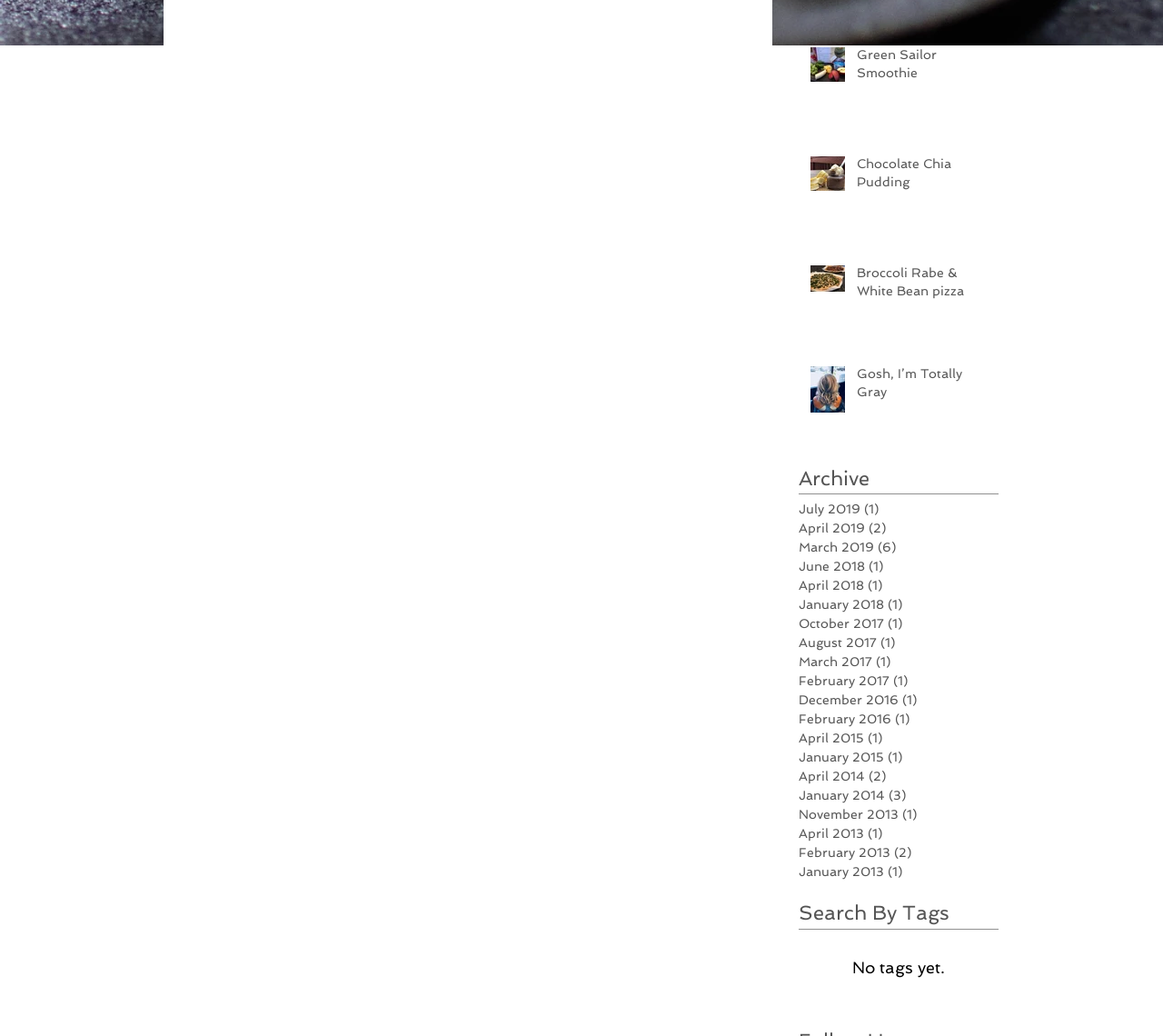Please respond to the question with a concise word or phrase:
What is the purpose of the 'Search By Tags' section?

To search by tags